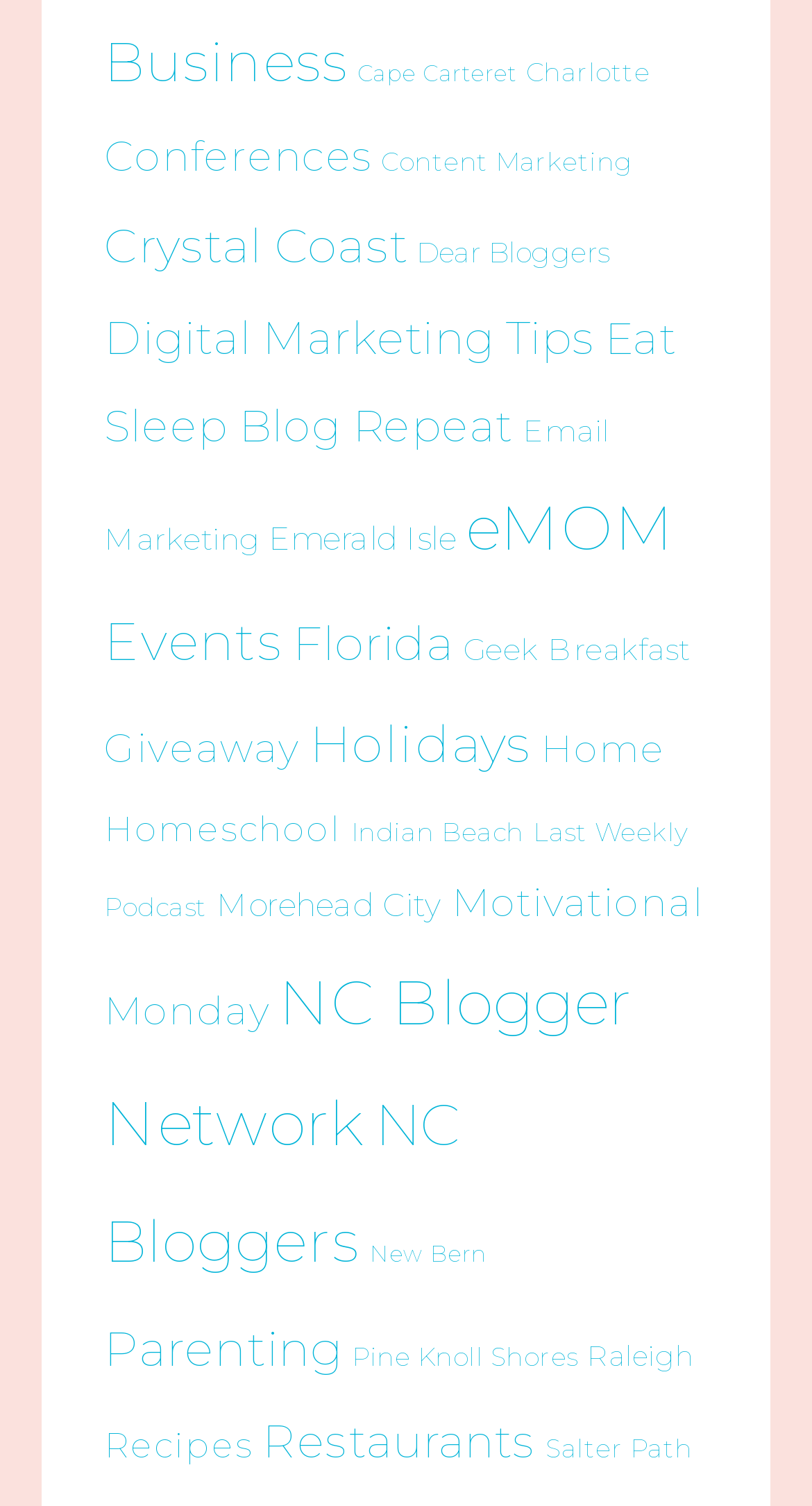Predict the bounding box of the UI element that fits this description: "NC Blogger Network".

[0.128, 0.641, 0.778, 0.77]